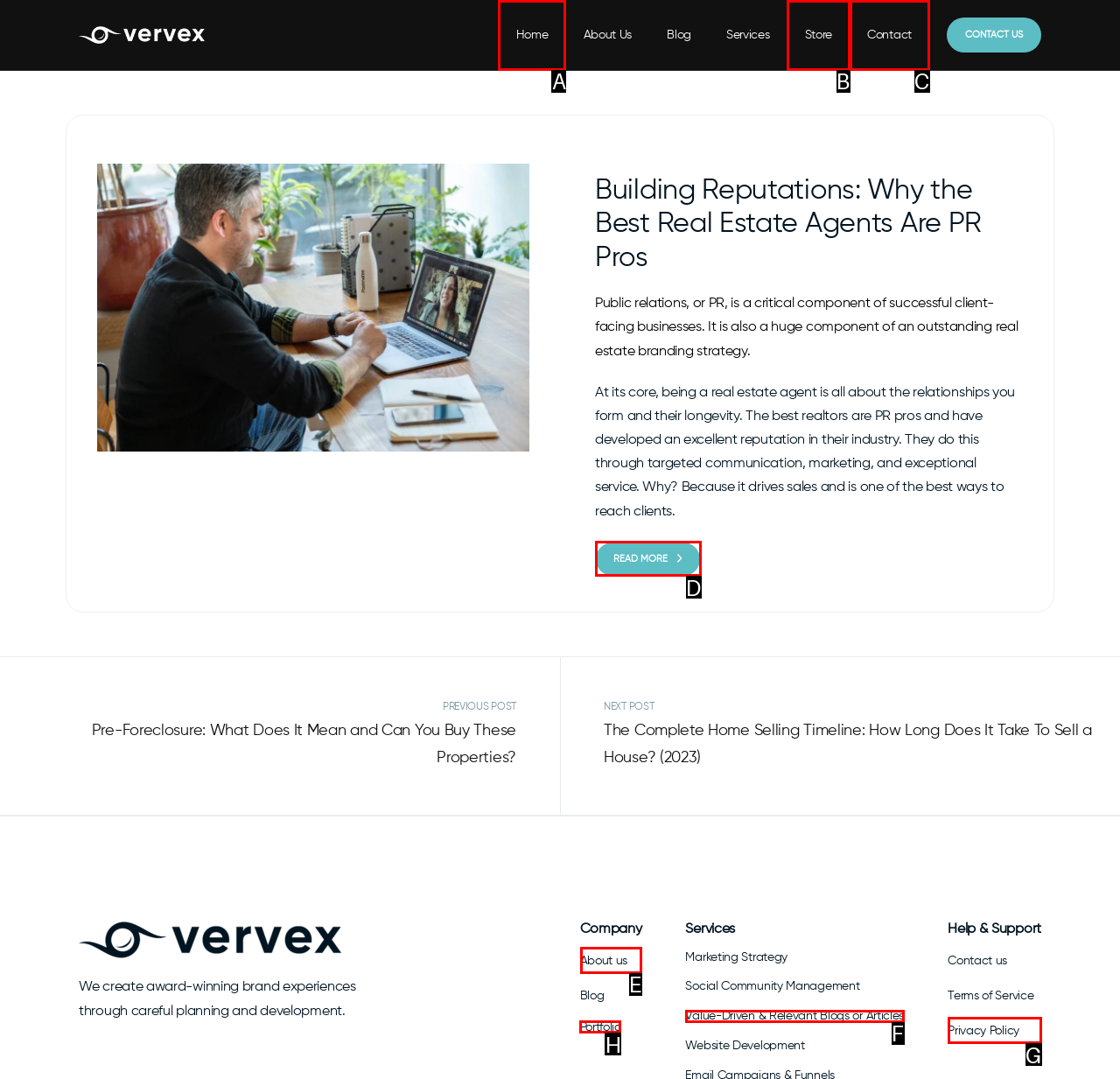Indicate which UI element needs to be clicked to fulfill the task: Learn about the company
Answer with the letter of the chosen option from the available choices directly.

E